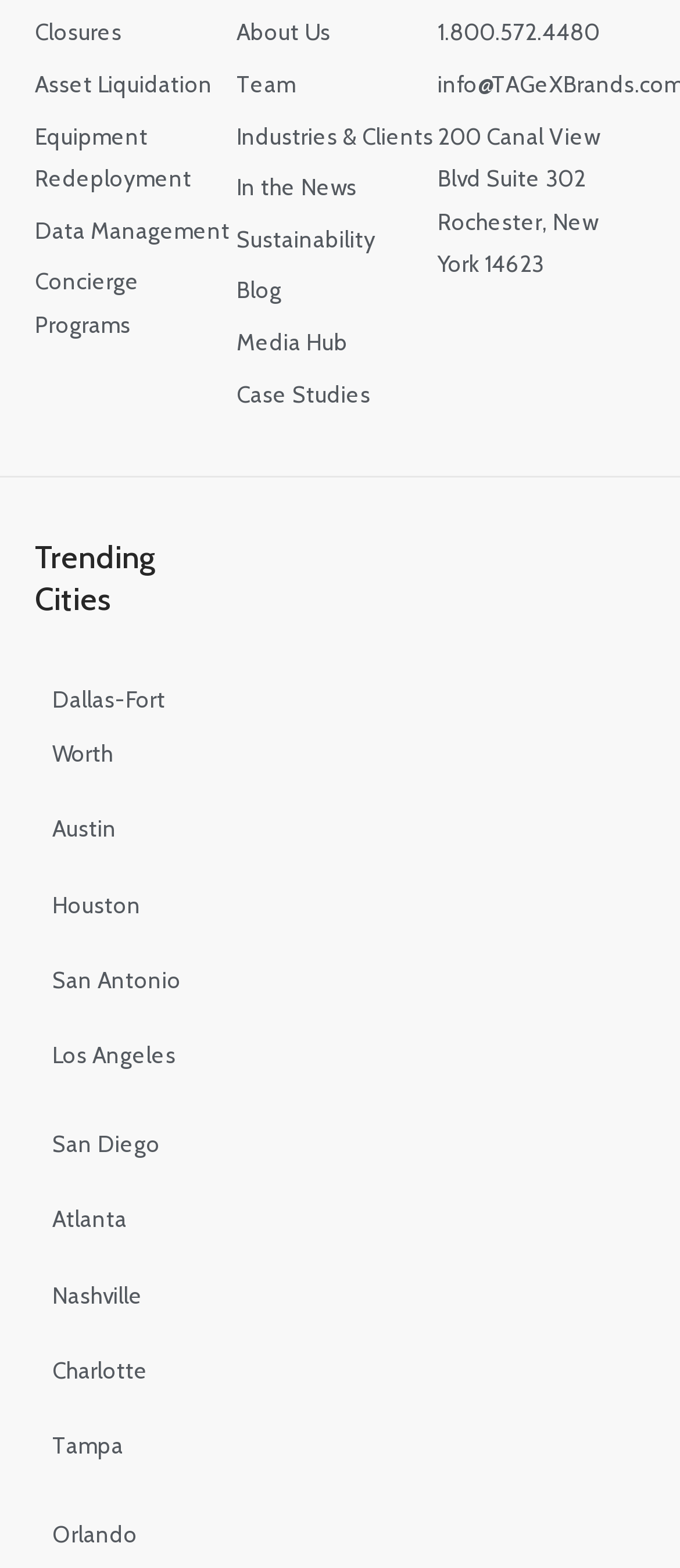Determine the bounding box coordinates of the clickable area required to perform the following instruction: "Read the blog". The coordinates should be represented as four float numbers between 0 and 1: [left, top, right, bottom].

[0.347, 0.172, 0.644, 0.199]